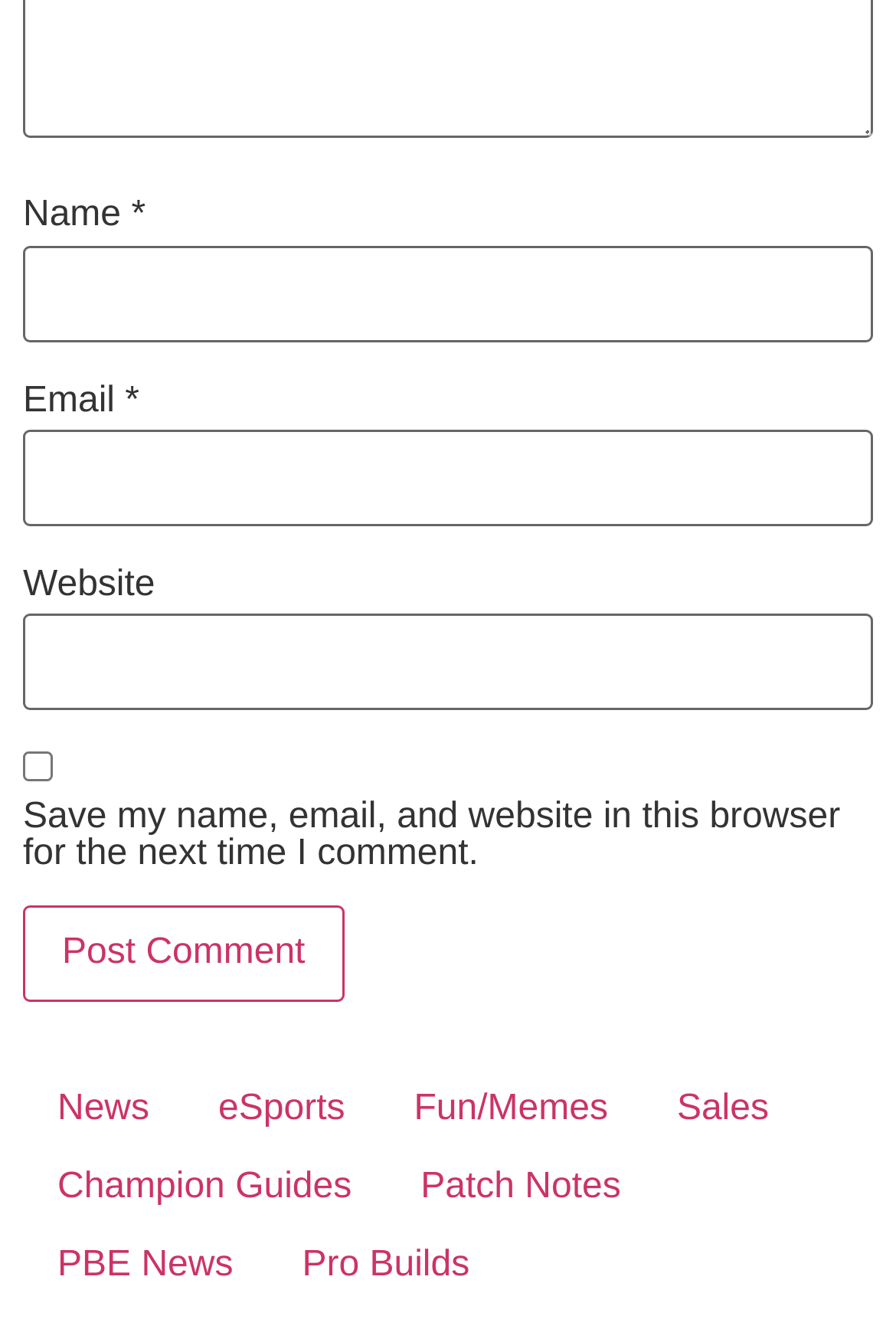How many links are available in the webpage?
Please answer using one word or phrase, based on the screenshot.

9